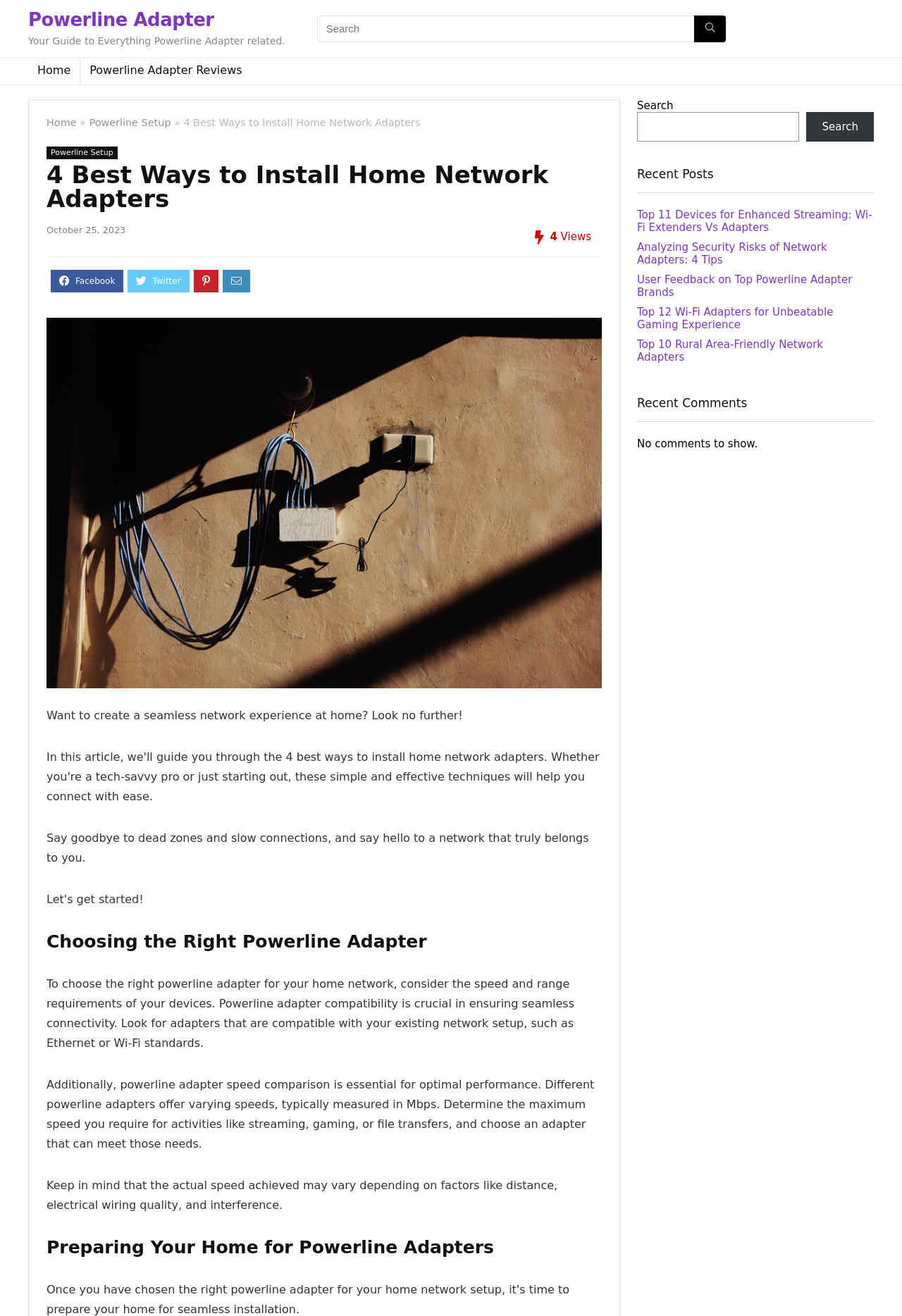Locate the coordinates of the bounding box for the clickable region that fulfills this instruction: "Explore recent posts".

[0.706, 0.126, 0.969, 0.147]